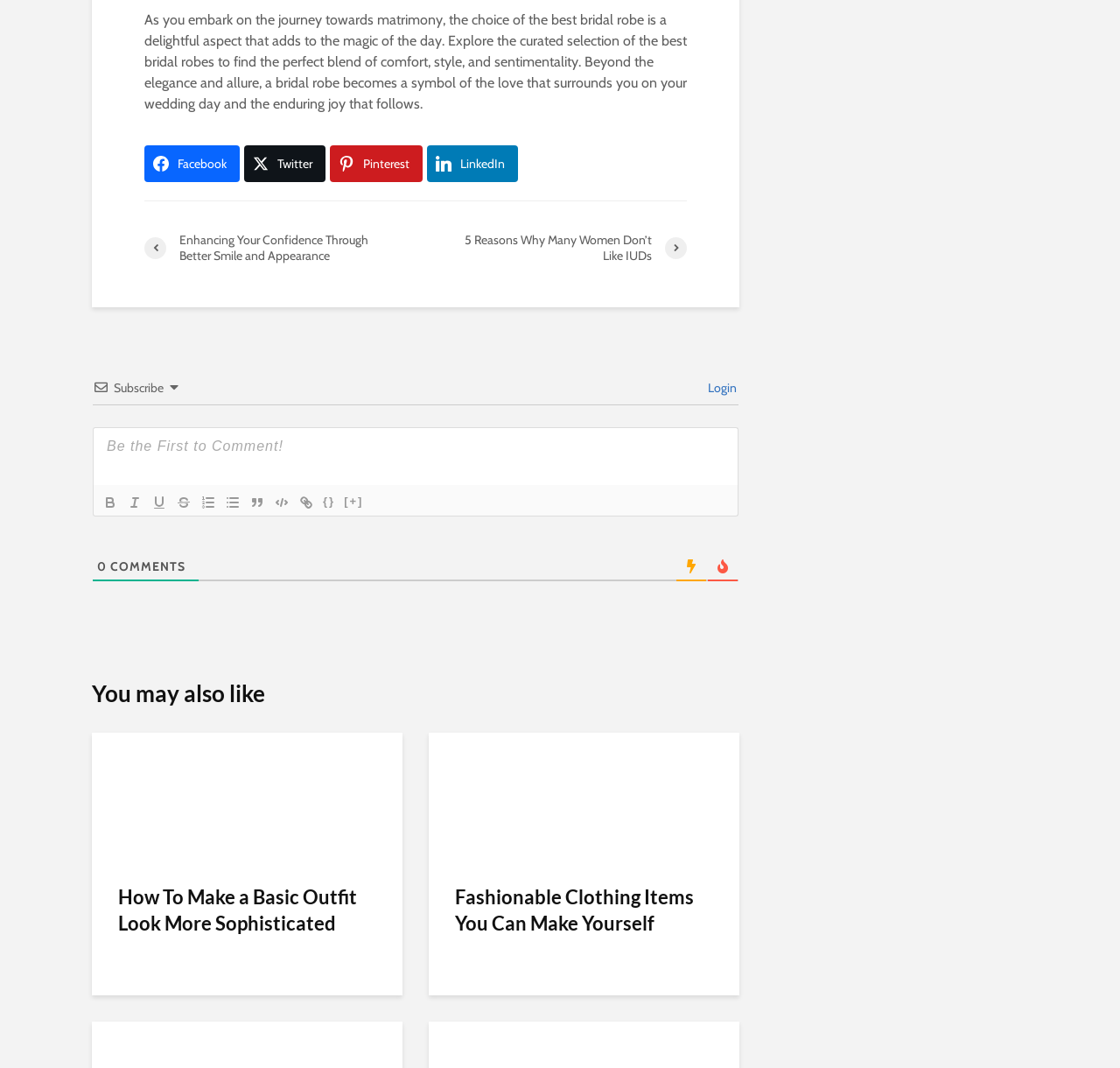Please provide the bounding box coordinates for the element that needs to be clicked to perform the instruction: "Type your name". The coordinates must consist of four float numbers between 0 and 1, formatted as [left, top, right, bottom].

None